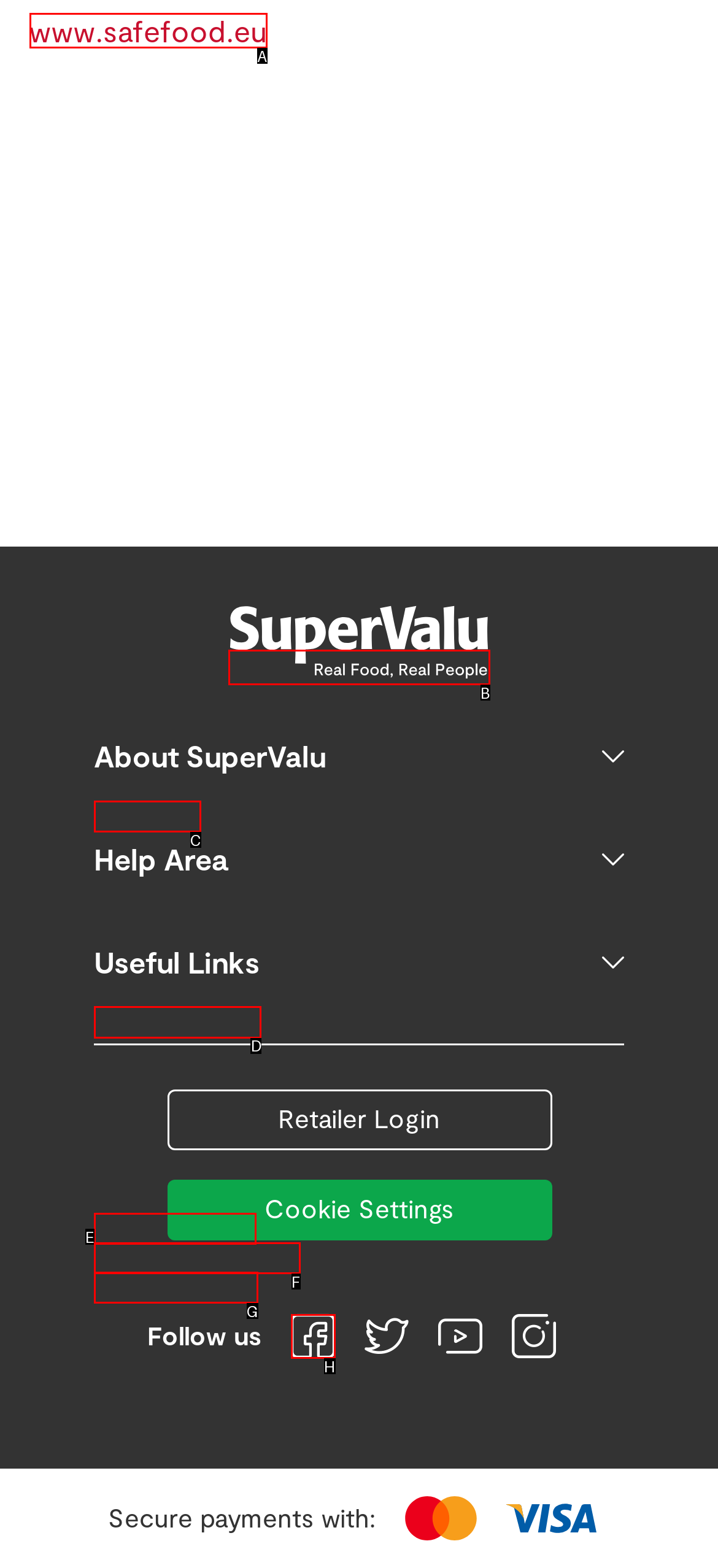Choose the UI element you need to click to carry out the task: Find a store using the Store Locator.
Respond with the corresponding option's letter.

D